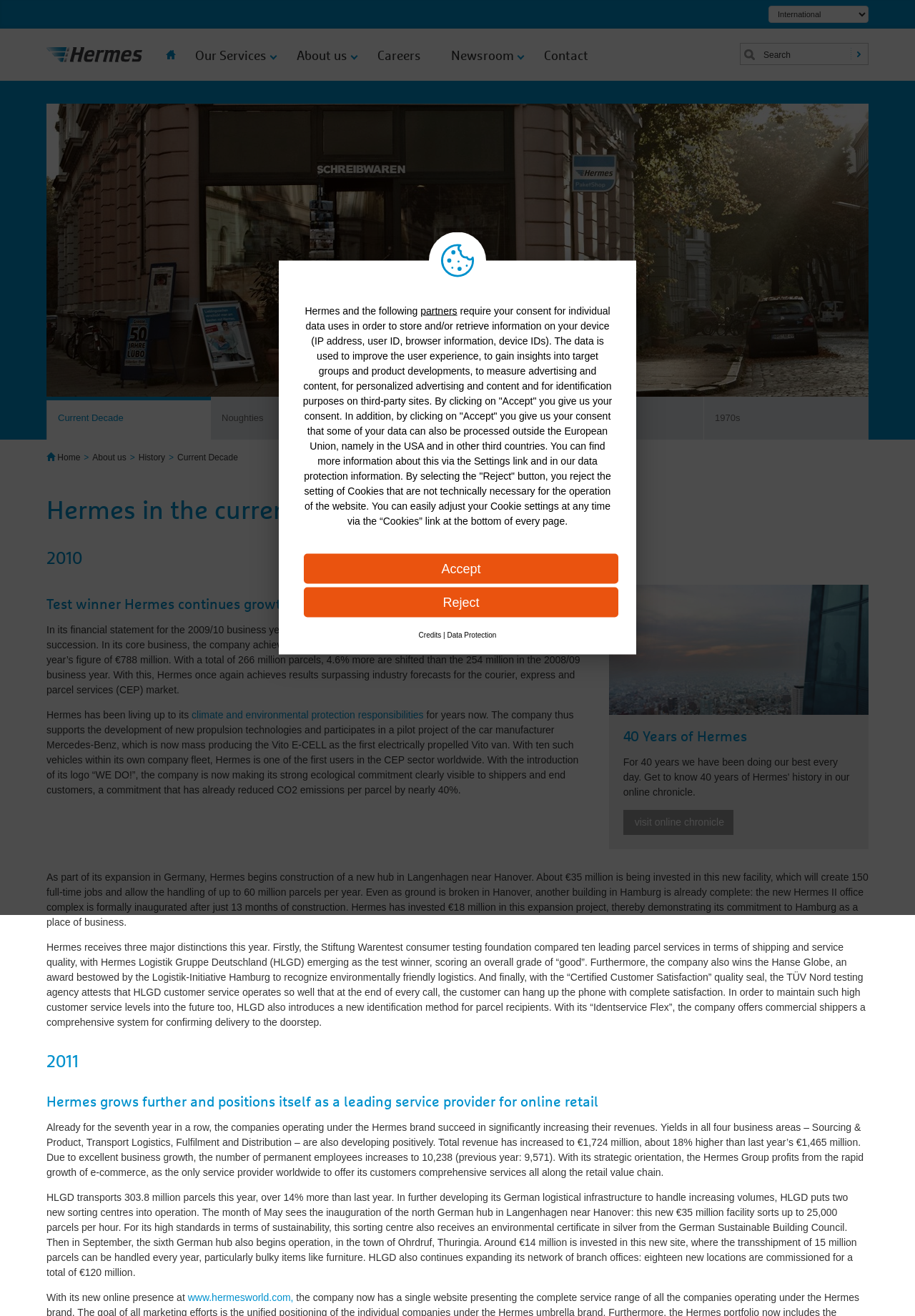Given the description 40 Years of Hermes, predict the bounding box coordinates of the UI element. Ensure the coordinates are in the format (top-left x, top-left y, bottom-right x, bottom-right y) and all values are between 0 and 1.

[0.681, 0.554, 0.816, 0.565]